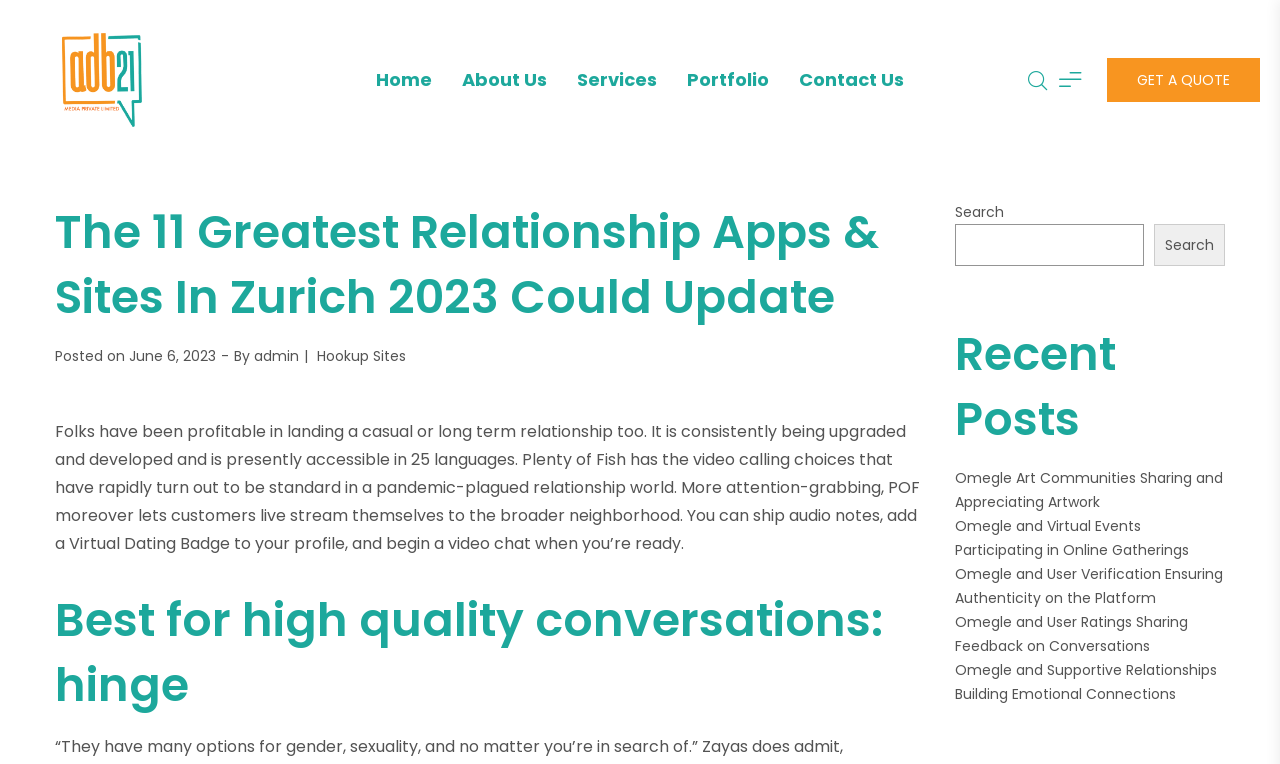Locate the bounding box of the user interface element based on this description: "Posted on June 6, 2023".

[0.043, 0.453, 0.169, 0.48]